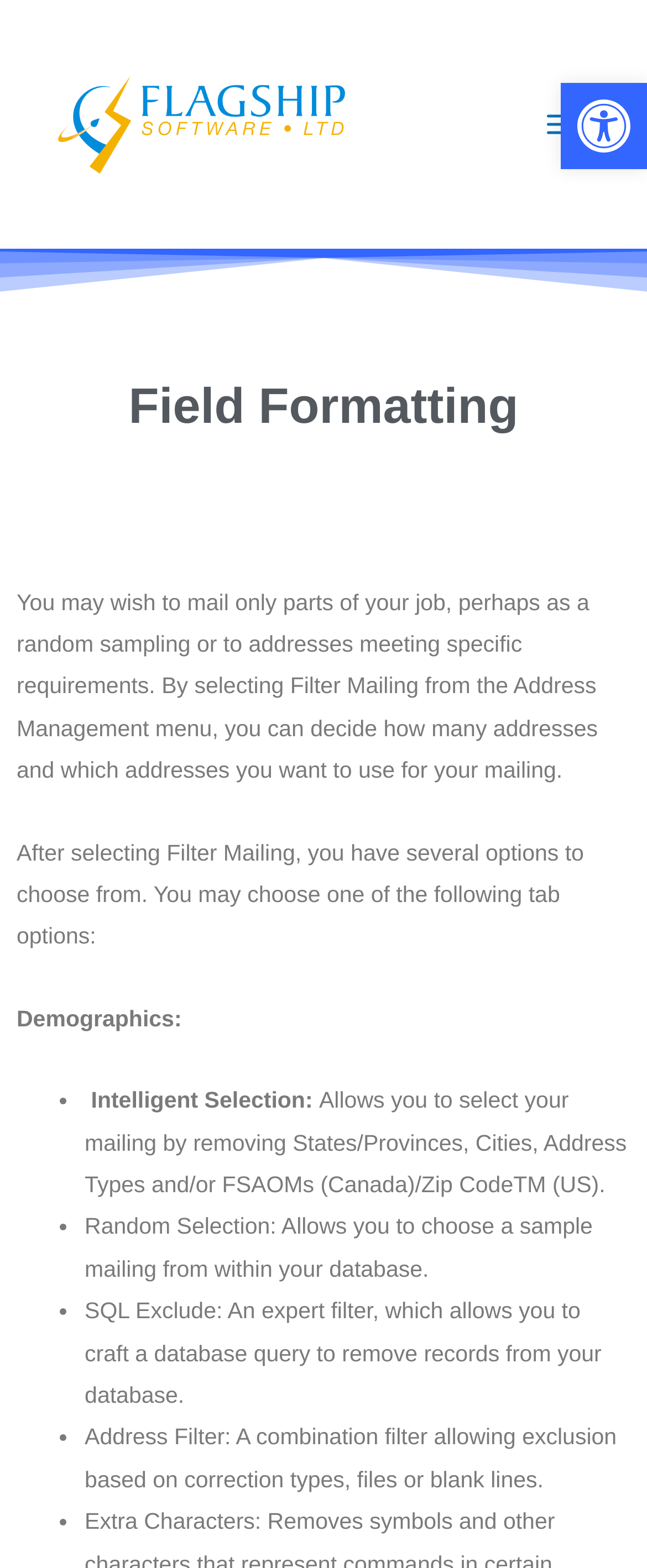Based on the element description alt="Flagship Software Ltd.", identify the bounding box of the UI element in the given webpage screenshot. The coordinates should be in the format (top-left x, top-left y, bottom-right x, bottom-right y) and must be between 0 and 1.

[0.087, 0.07, 0.544, 0.087]